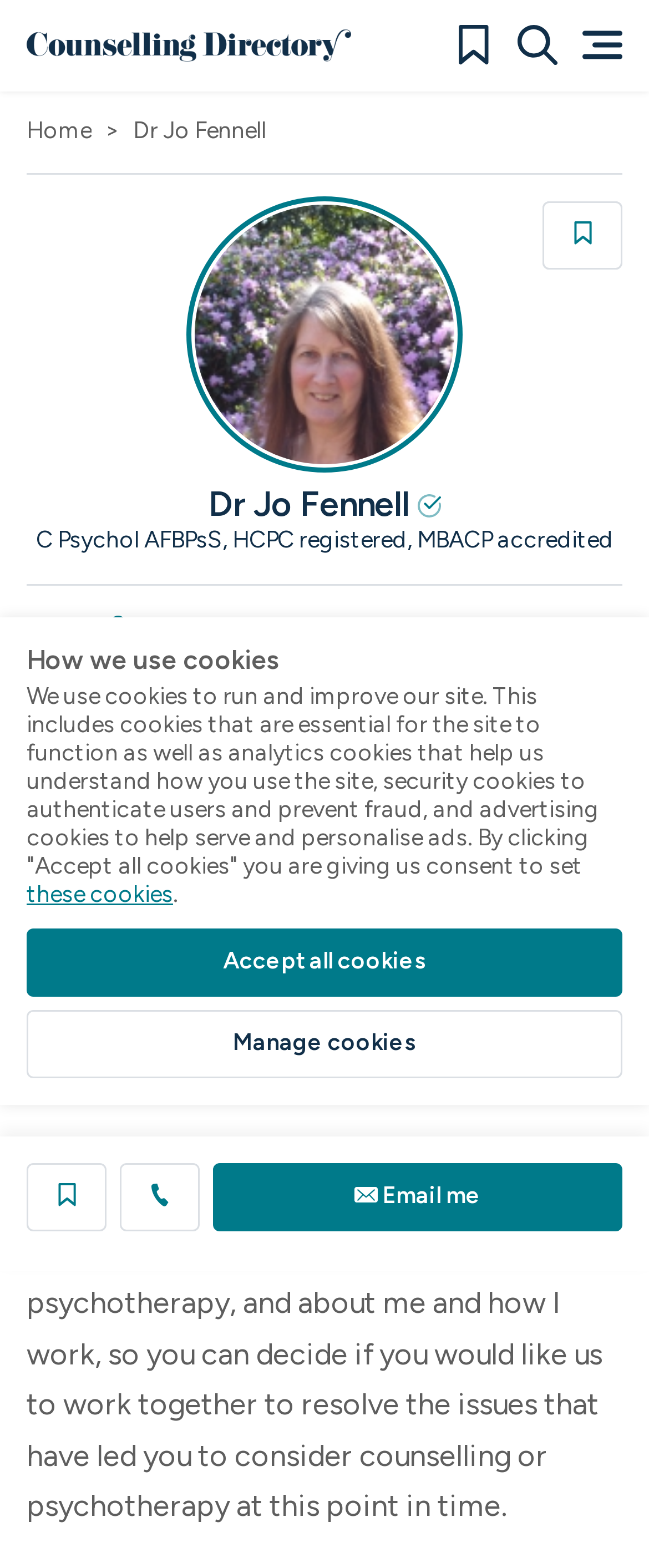Identify the bounding box coordinates for the region of the element that should be clicked to carry out the instruction: "Search for counsellors". The bounding box coordinates should be four float numbers between 0 and 1, i.e., [left, top, right, bottom].

[0.797, 0.016, 0.859, 0.041]